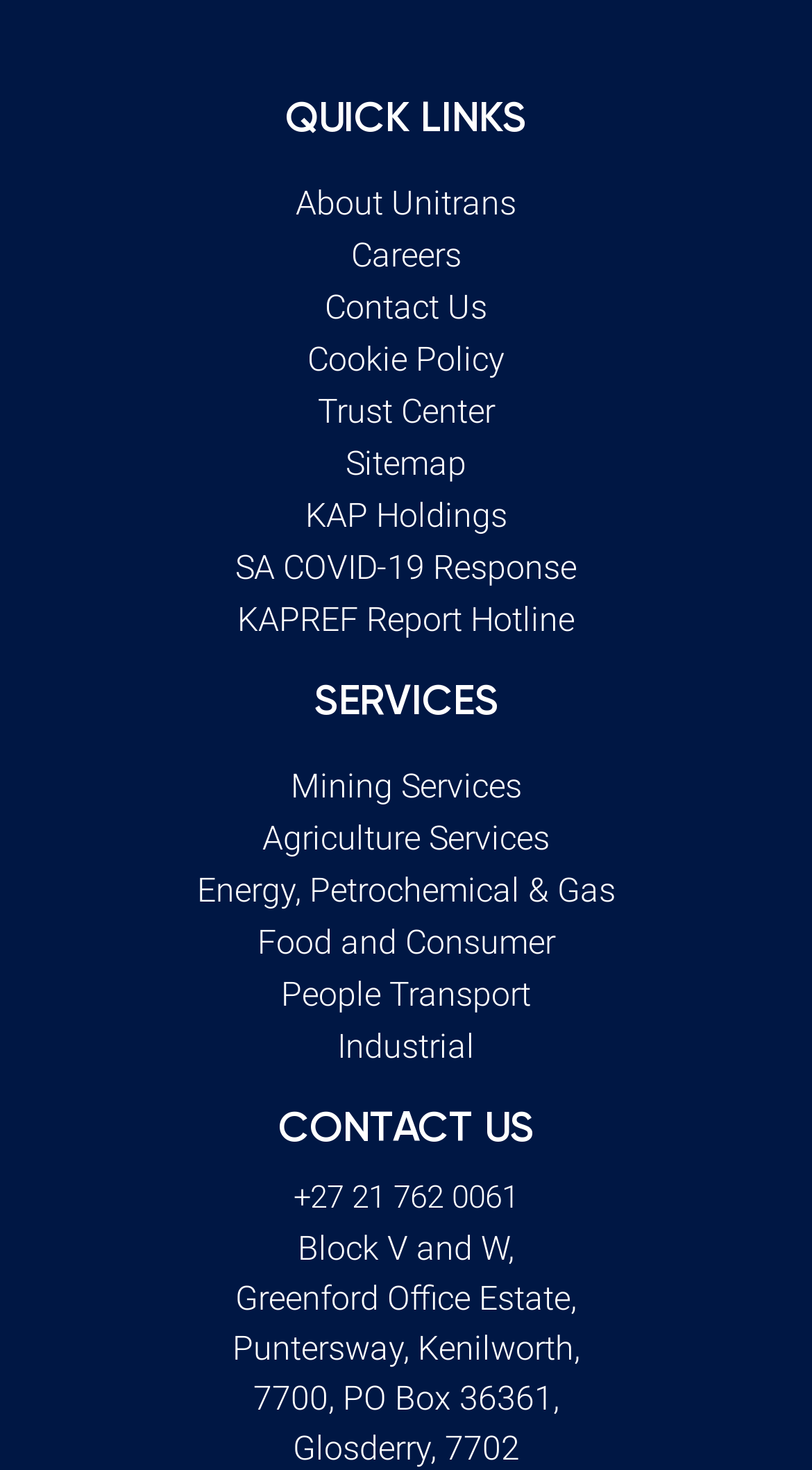How many sections are there on the webpage?
Look at the image and respond with a one-word or short phrase answer.

3